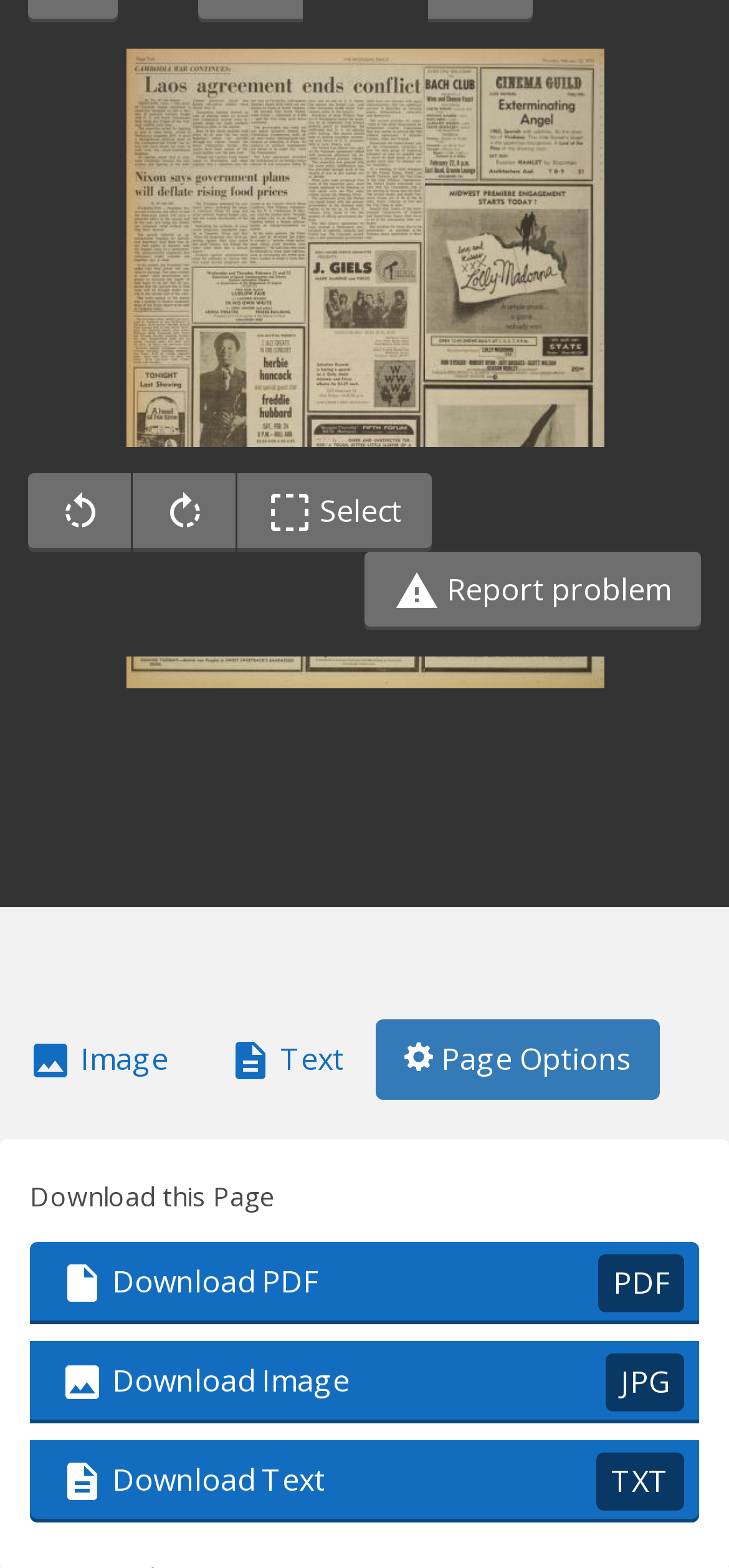Provide the bounding box coordinates of the HTML element this sentence describes: "Text".

[0.274, 0.65, 0.51, 0.702]